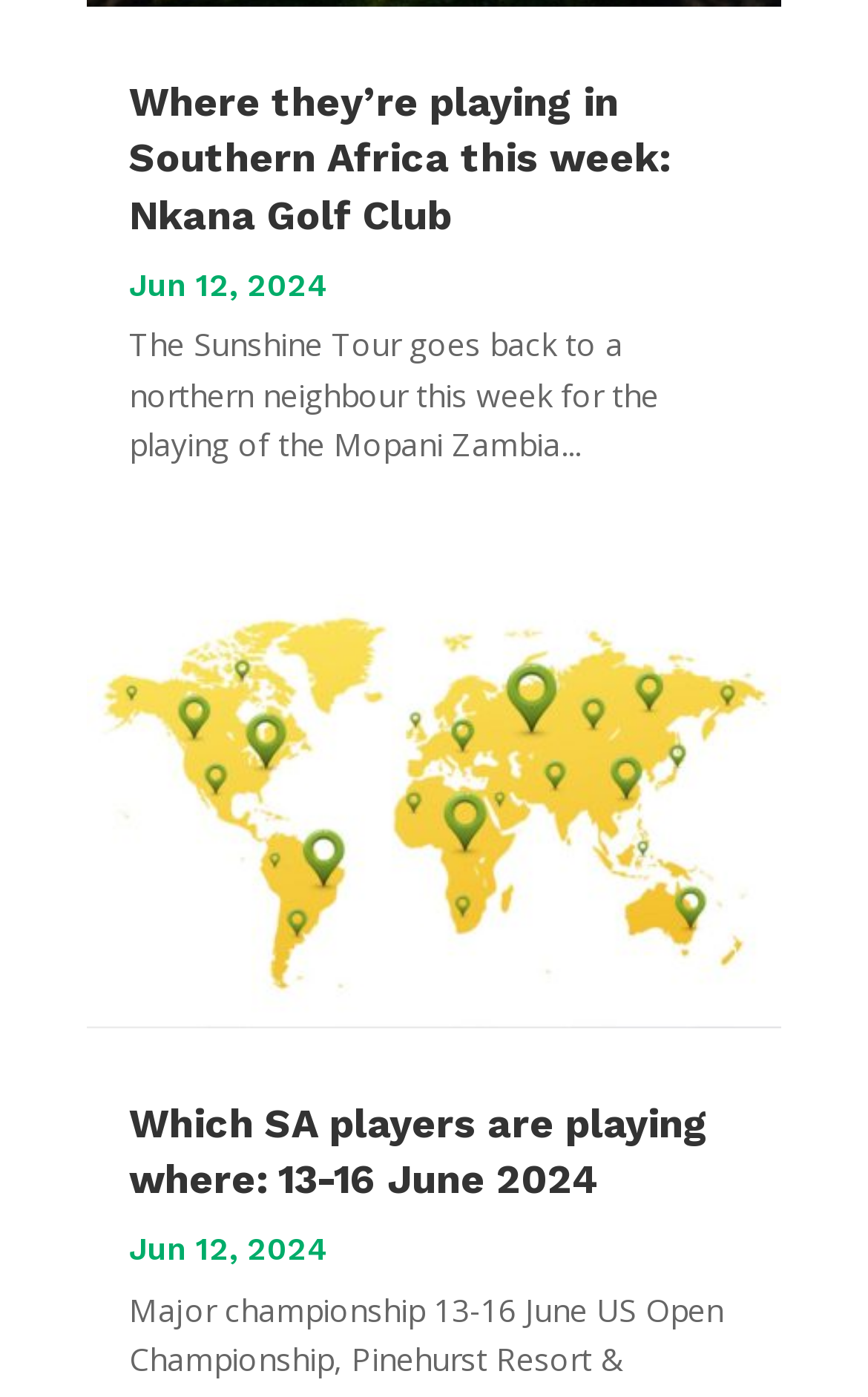Answer the question using only a single word or phrase: 
What is the date of the second article?

Jun 12, 2024